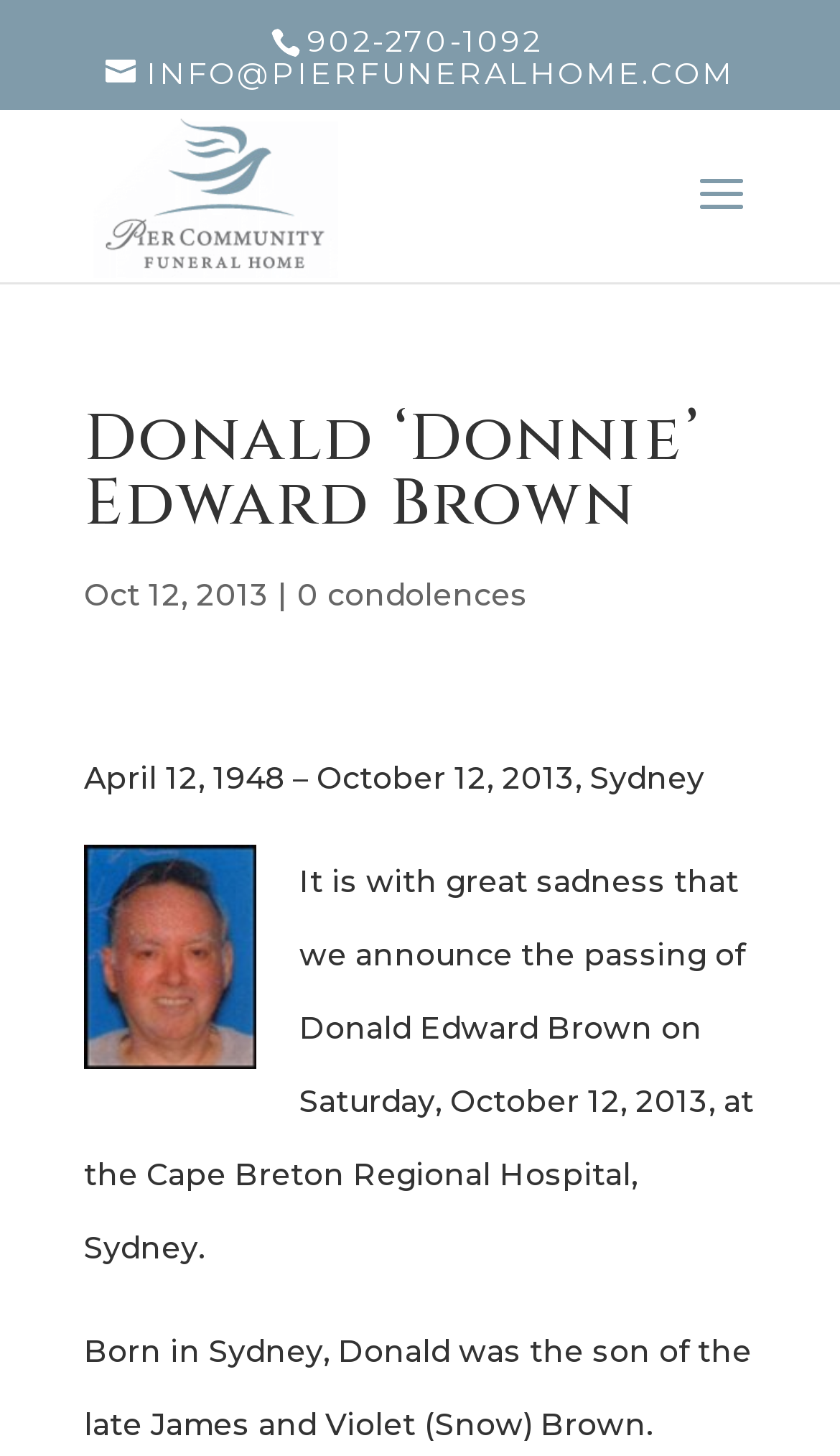Identify the first-level heading on the webpage and generate its text content.

Donald ‘Donnie’ Edward Brown